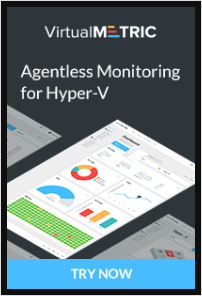What type of monitoring solution is being promoted?
Look at the image and respond to the question as thoroughly as possible.

The caption highlights that the VirtualMetric solution is an 'agentless monitoring solution for Hyper-V', which means that it does not require the installation of agents on the Hyper-V environment, making it a streamlined and efficient approach to monitoring and managing virtual machines.